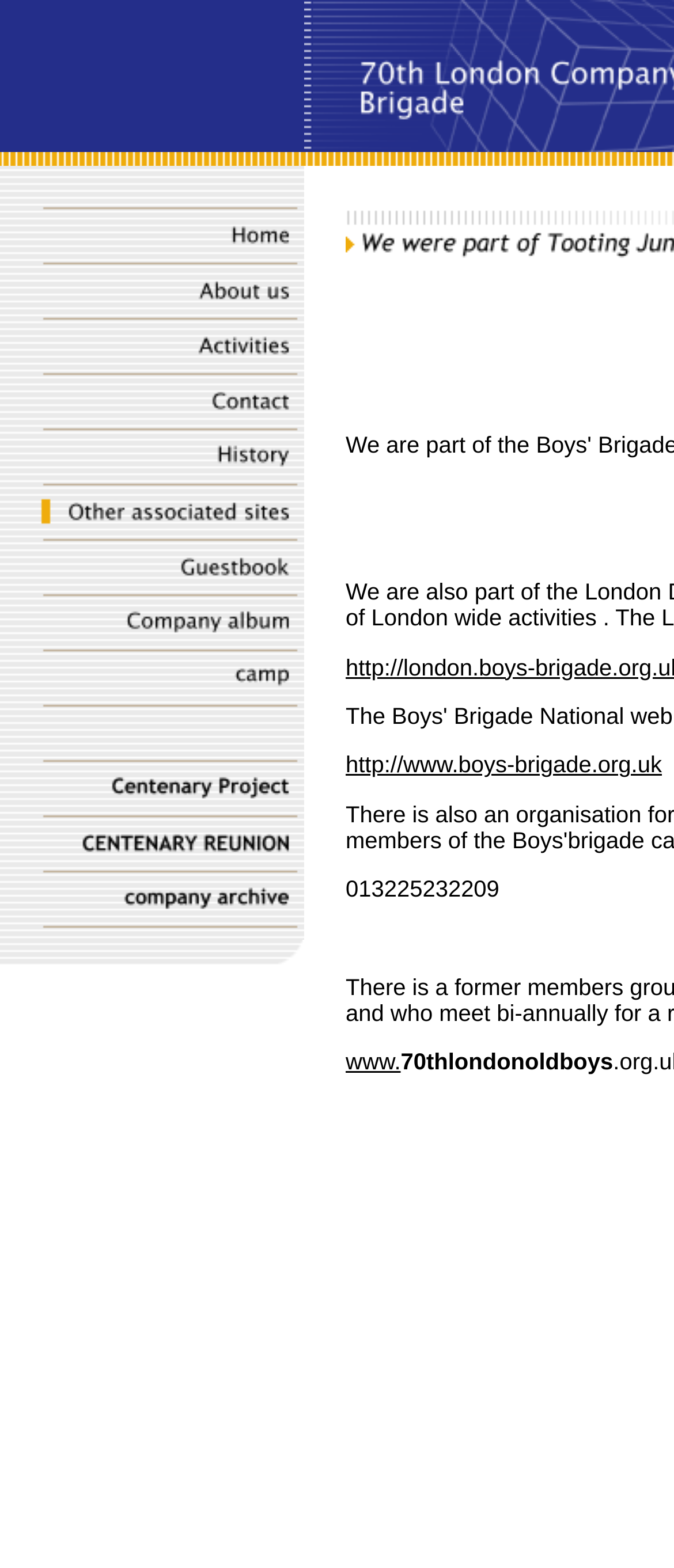How many images are on the webpage?
Please use the visual content to give a single word or phrase answer.

15